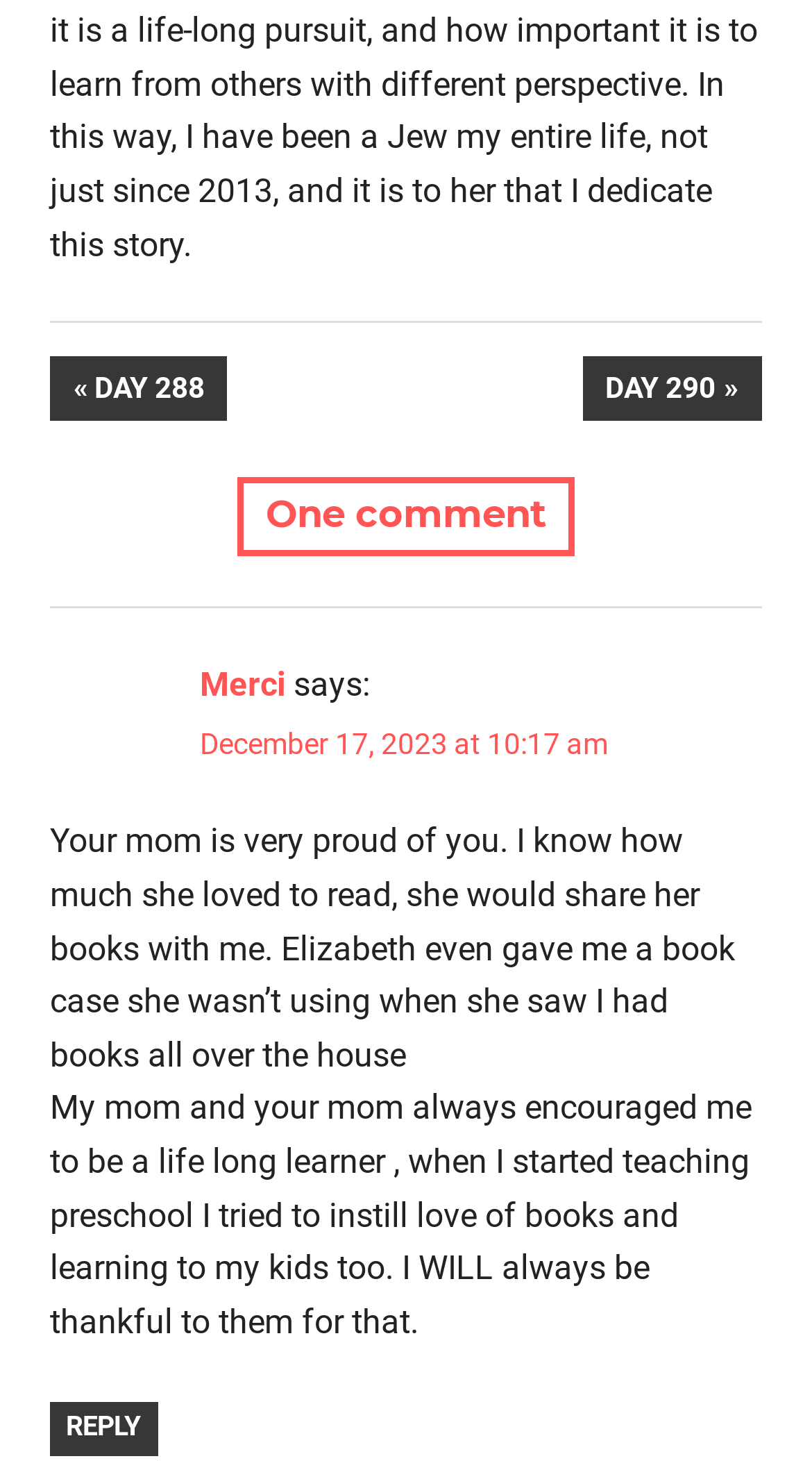What is the topic of the conversation?
Using the image as a reference, give an elaborate response to the question.

I found the answer by reading the comment text, which mentions 'books', 'reading', and 'learning'. This suggests that the topic of the conversation is about books and learning.